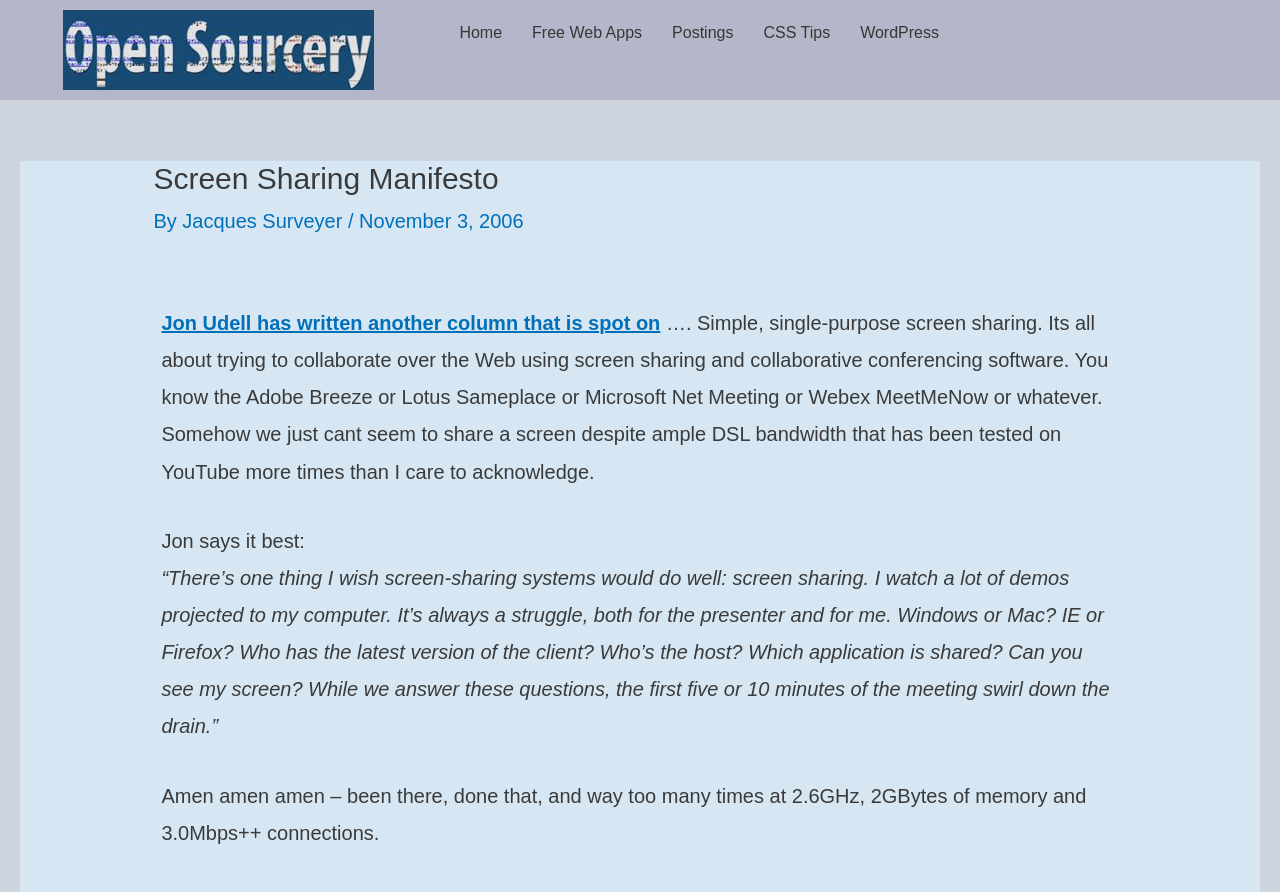What is the problem with current screen-sharing systems?
Carefully analyze the image and provide a detailed answer to the question.

I determined the problem with current screen-sharing systems by reading the quote from Jon Udell which says 'There’s one thing I wish screen-sharing systems would do well: screen sharing. I watch a lot of demos projected to my computer. It’s always a struggle, both for the presenter and for me.' which suggests that current screen-sharing systems have difficulty in sharing screens.